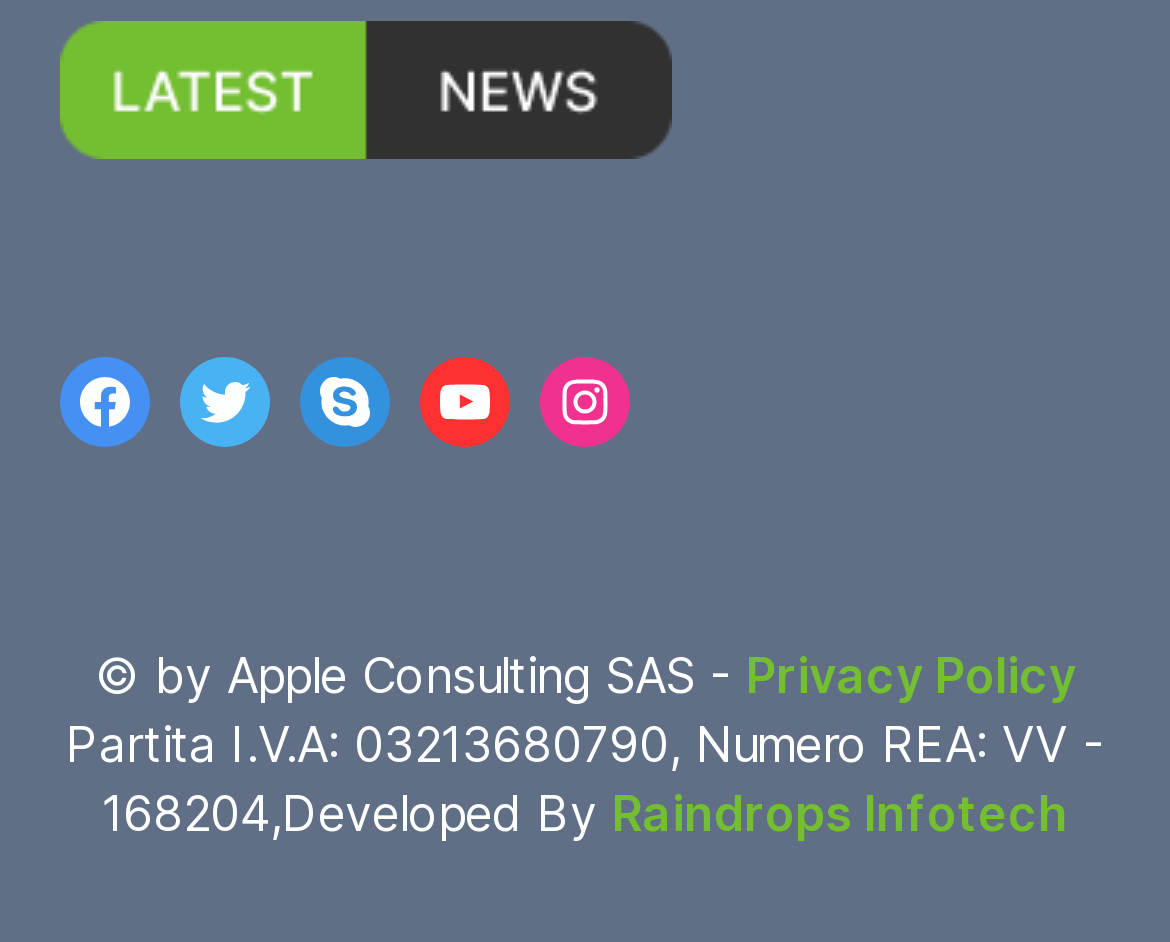Identify the bounding box coordinates for the UI element described as: "Raindrops Infotech".

[0.523, 0.833, 0.913, 0.896]